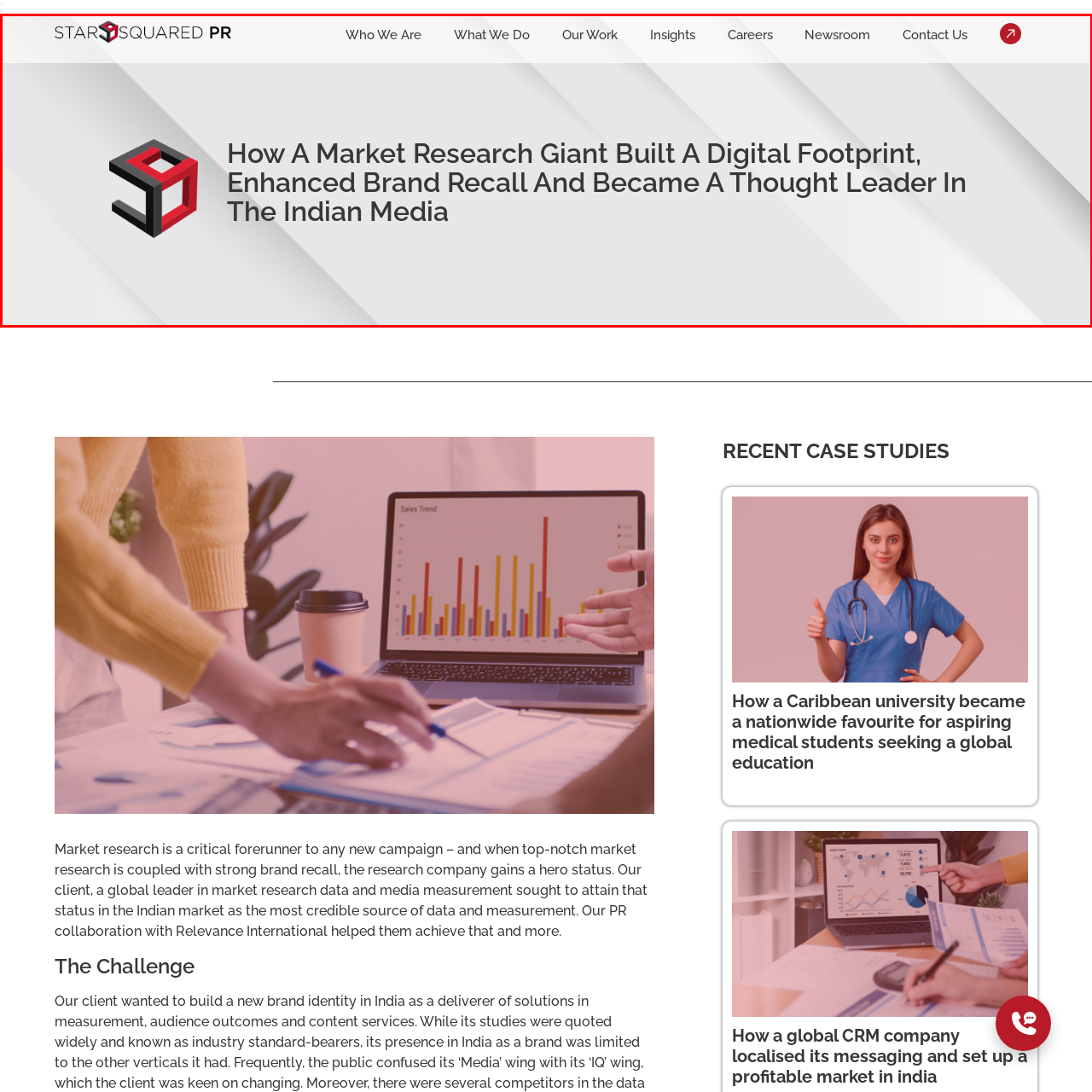What is the purpose of the background pattern?
Inspect the image indicated by the red outline and answer the question with a single word or short phrase.

Adding depth